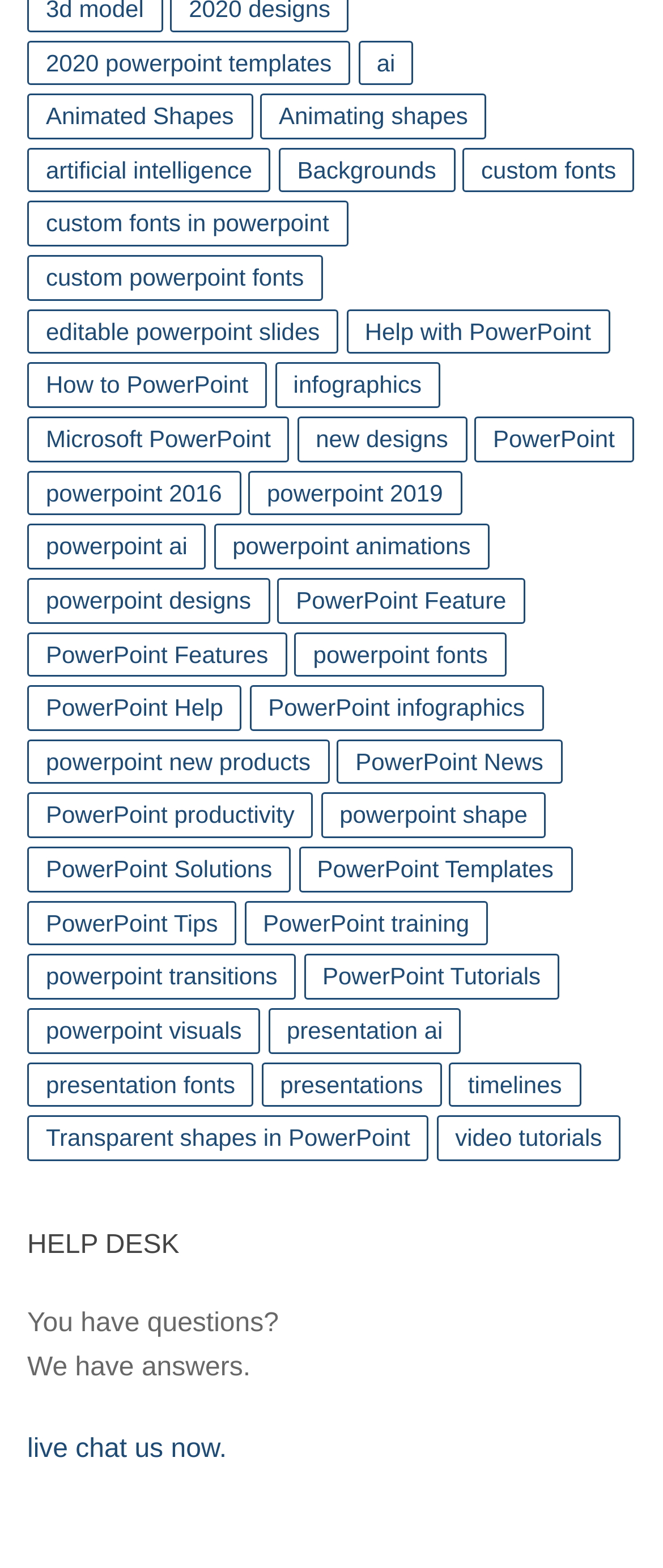How many items are there in the 'PowerPoint News' category?
Give a one-word or short-phrase answer derived from the screenshot.

4